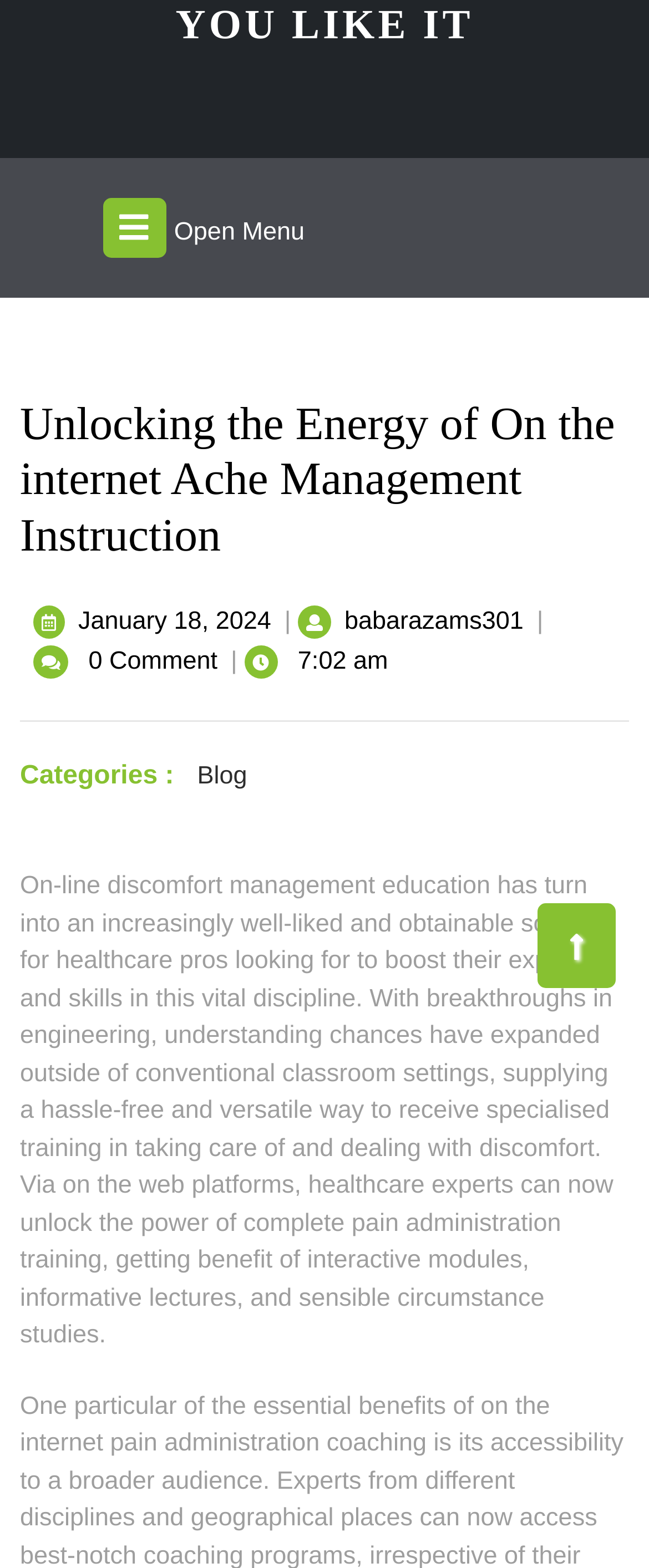Please determine the headline of the webpage and provide its content.

Unlocking the Energy of On the internet Ache Management Instruction